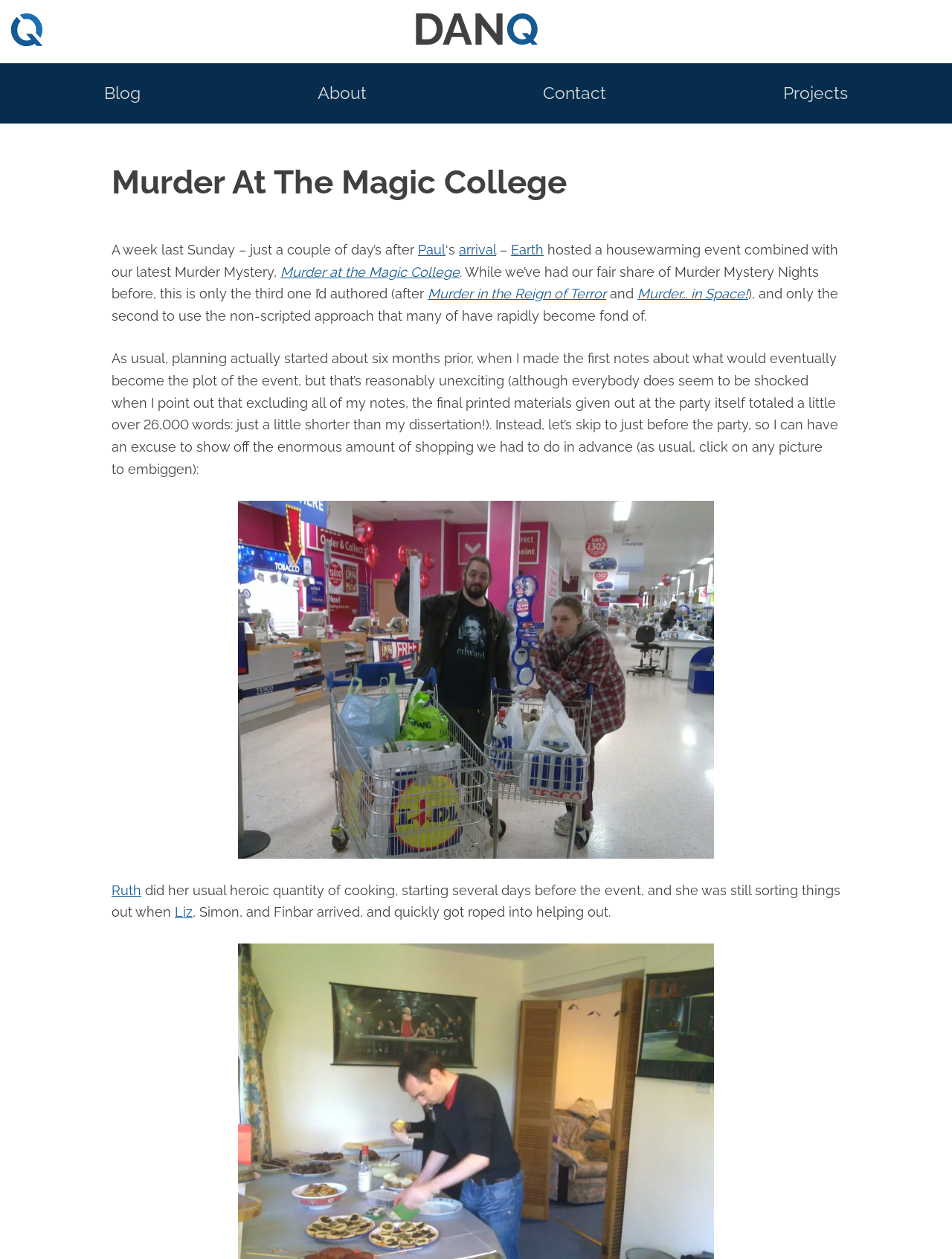Give a complete and precise description of the webpage's appearance.

The webpage is about a blog post titled "Murder At The Magic College" by Dan Q. At the top, there is a header section with a logo image and a link to the blog's main page. Below the header, there are four navigation links: "Blog", "About", "Contact", and "Projects", which are evenly spaced across the top of the page.

The main content of the page is a blog post that starts with a sentence "A week last Sunday – just a couple of day’s after Paul's arrival –". The text is divided into several paragraphs, with links to other pages and websites scattered throughout. The post discusses a housewarming event combined with a Murder Mystery game, and the author shares their experience of hosting the event.

There are several images on the page, including a large image of Ruth and JTA with a huge amount of shopping, which is displayed below the text. The image can be enlarged by clicking on it. There are also links to other Murder Mystery games hosted by the author, such as "Murder in the Reign of Terror" and "Murder… in Space!".

The text is written in a conversational tone, with the author sharing their thoughts and experiences in a detailed and humorous way. The post is quite long, with many paragraphs and sentences that provide a lot of information about the event and the author's experience.